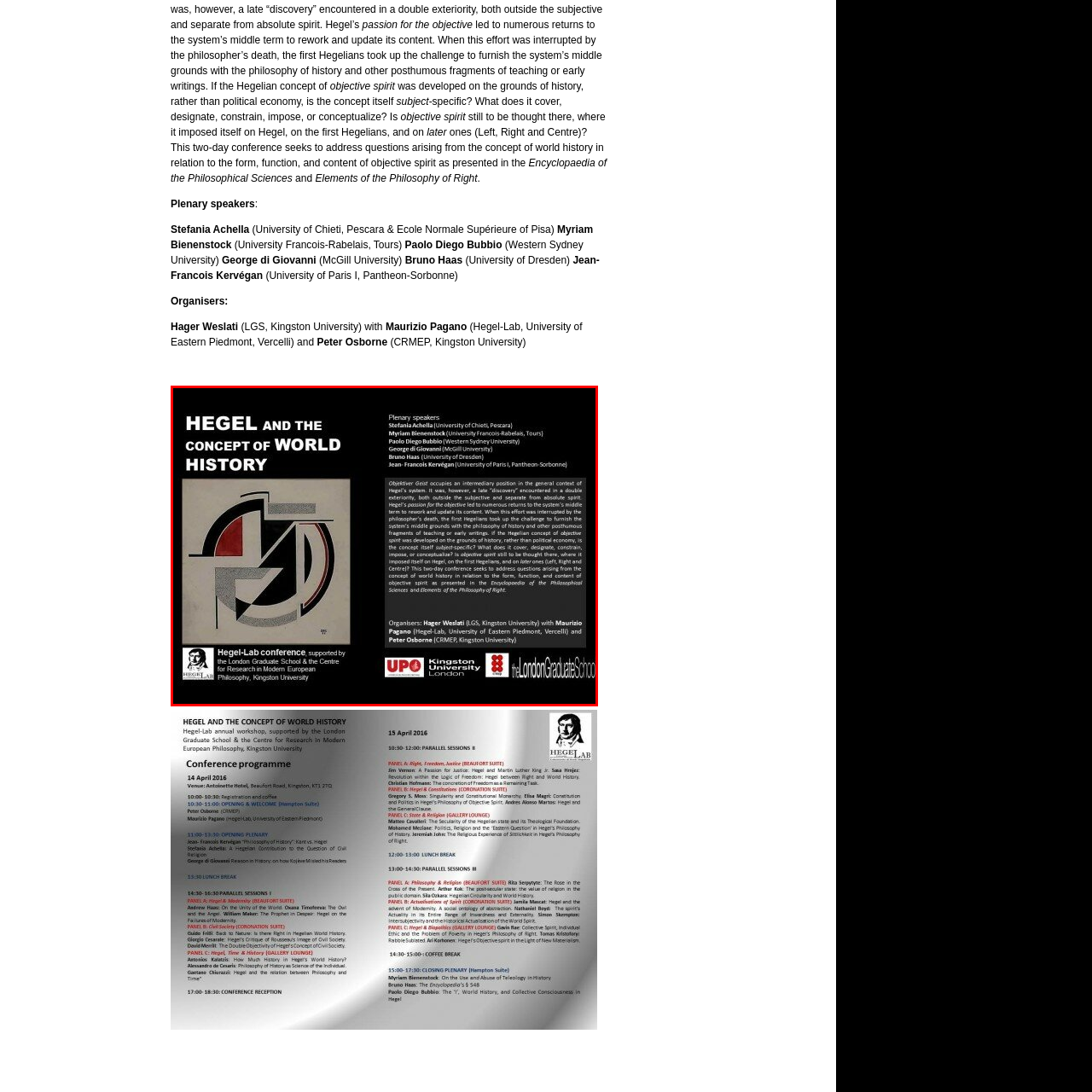Narrate the specific details and elements found within the red-bordered image.

This image showcases a conference poster titled "Hegel and the Concept of World History." The design features abstract artwork that intersect shapes and colors, symbolizing philosophical themes. Prominent speakers listed include Stefania Achella from the University of Chieti, Myriam Bienenstock from University François-Rabelais, Paolo Diego Bubbio from Western Sydney University, George di Giovanni from McGill University, Bruno Haas from the University of Dresden, and Jean-Francois Kervégan from the University of Paris I, Pantheon-Sorbonne. The poster also highlights the organizers: Hager Weslati from Kingston University, Maurizio Pagano from Hegel-Lab, and Peter Osborne from CRMEP at Kingston University. In the background, a reference to the Hegel-Lab conference emphasizes the event's academic context. The overall layout combines artistic expression with informative content, engaging attendees in philosophical dialogue about Hegel's impact on the understanding of world history.